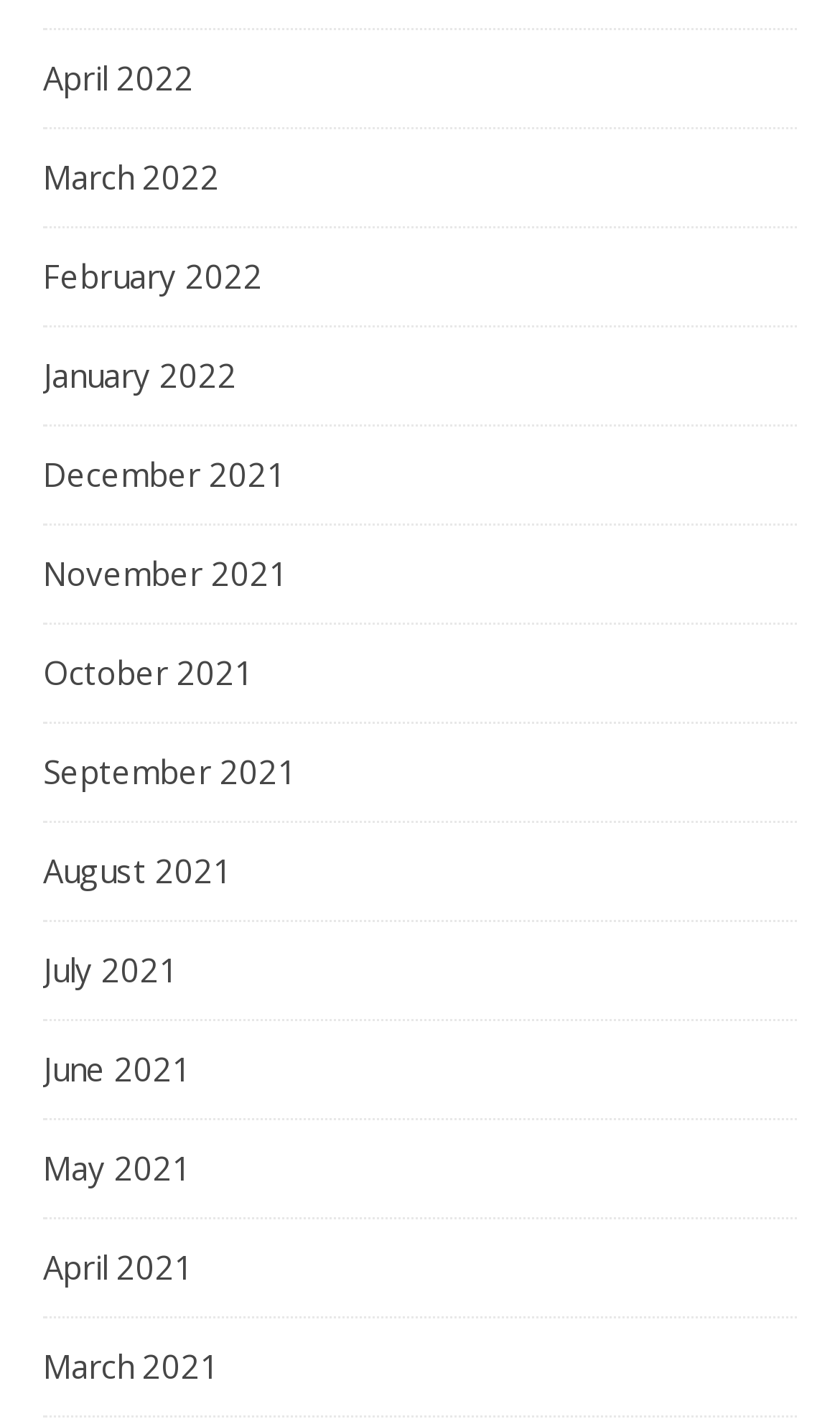Find the UI element described as: "March 2022" and predict its bounding box coordinates. Ensure the coordinates are four float numbers between 0 and 1, [left, top, right, bottom].

[0.051, 0.09, 0.262, 0.158]